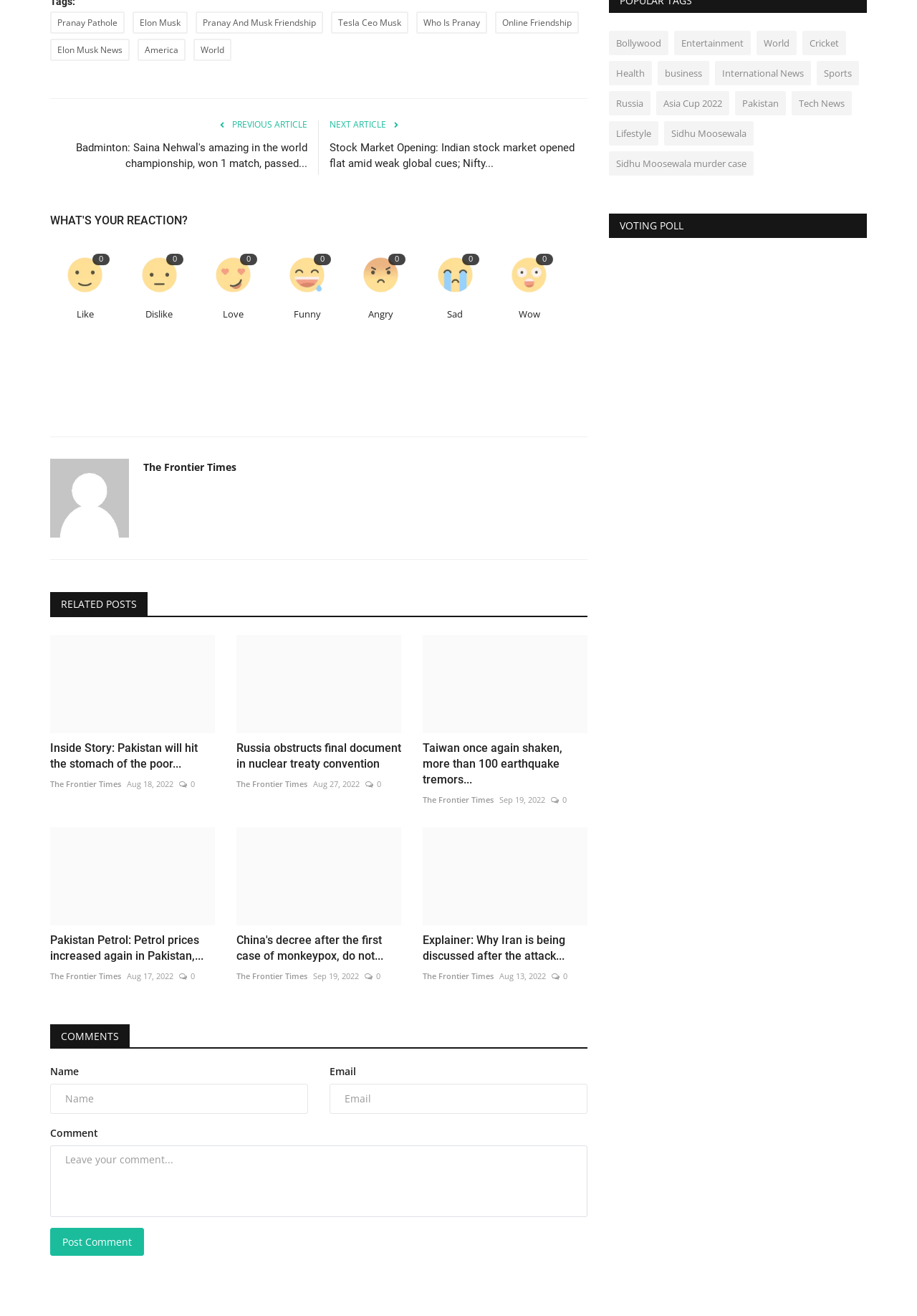What is the function of the textbox labeled 'Name'?
Using the screenshot, give a one-word or short phrase answer.

To input a user's name